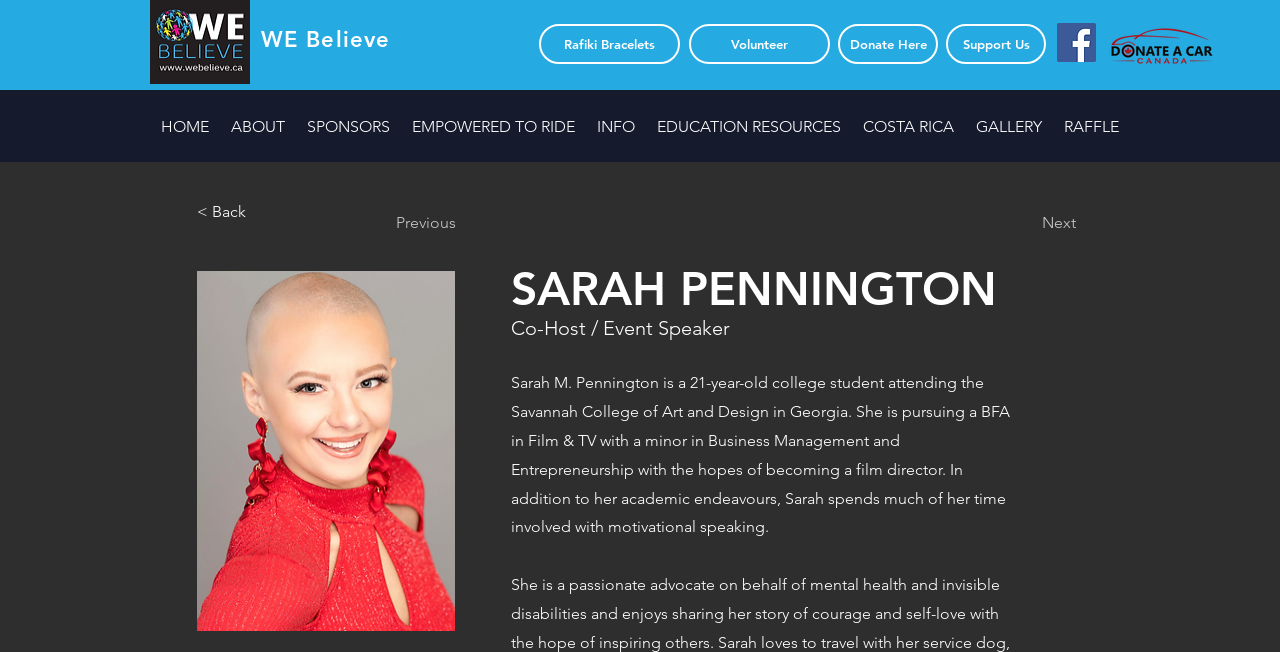Please mark the bounding box coordinates of the area that should be clicked to carry out the instruction: "Click the 'WE Believe' link".

[0.204, 0.04, 0.305, 0.081]